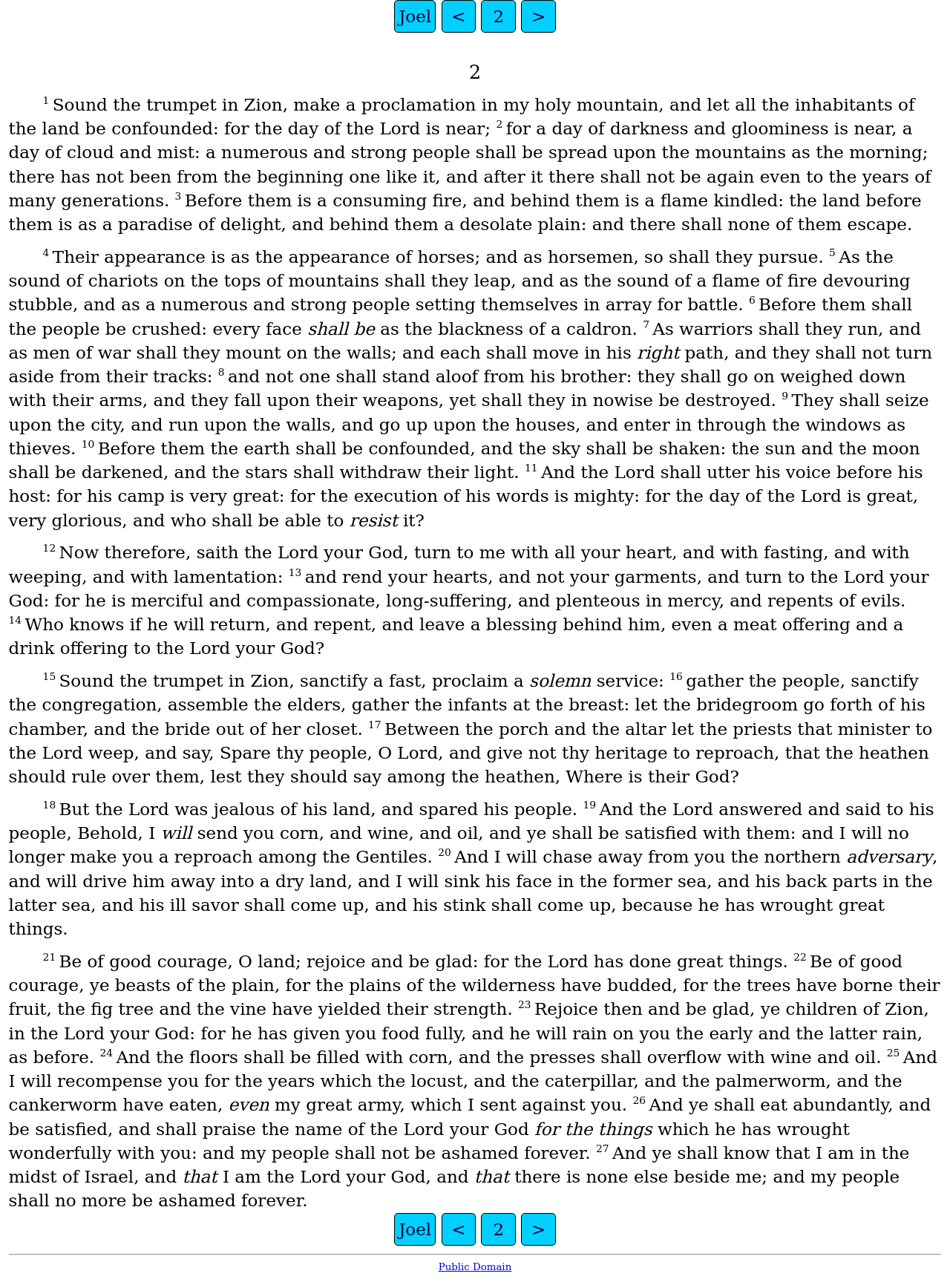Provide your answer in one word or a succinct phrase for the question: 
What is the chapter number of the current scripture?

2